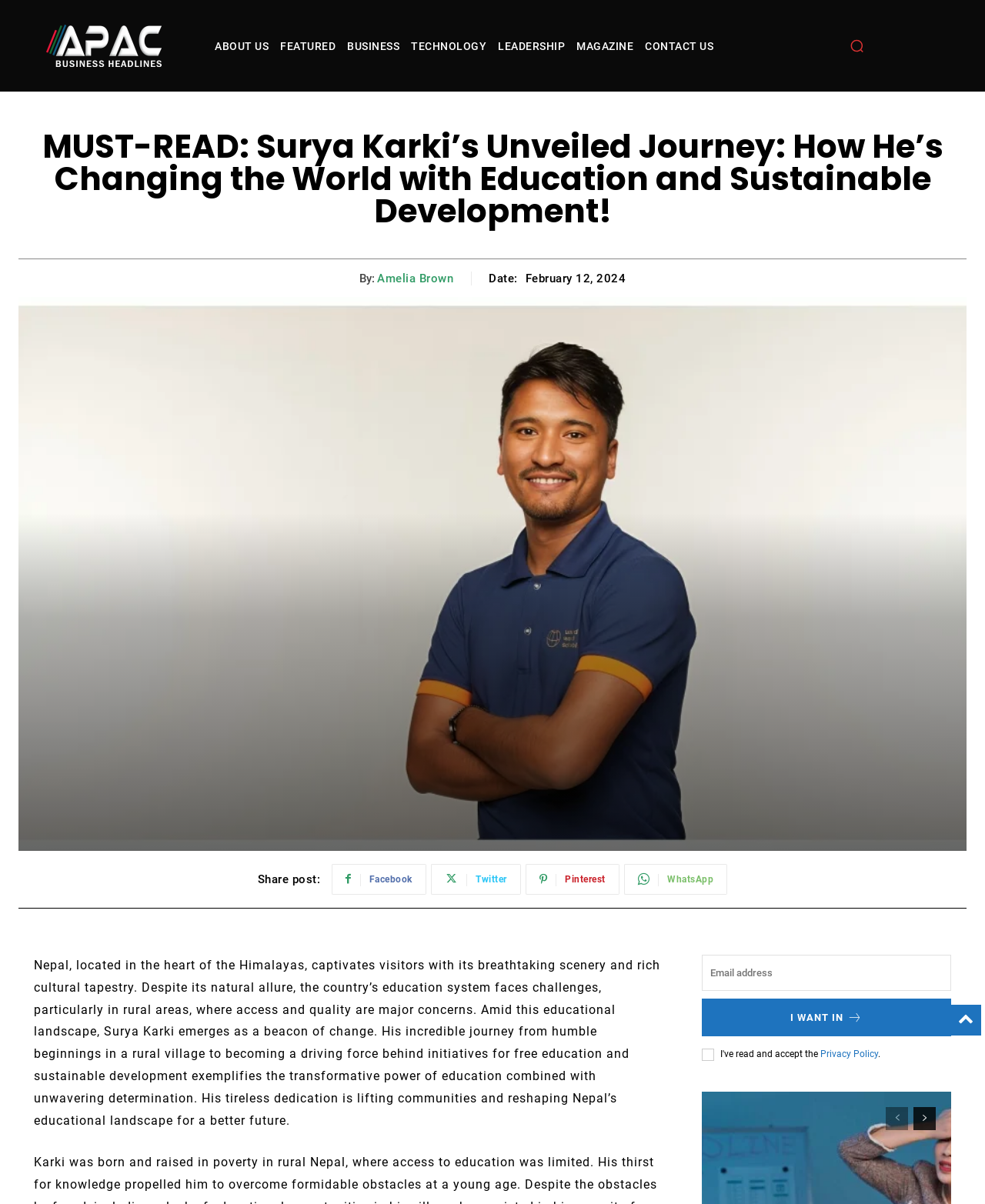Find the bounding box of the element with the following description: "aria-label="email" name="email" placeholder="Email address"". The coordinates must be four float numbers between 0 and 1, formatted as [left, top, right, bottom].

[0.712, 0.793, 0.966, 0.823]